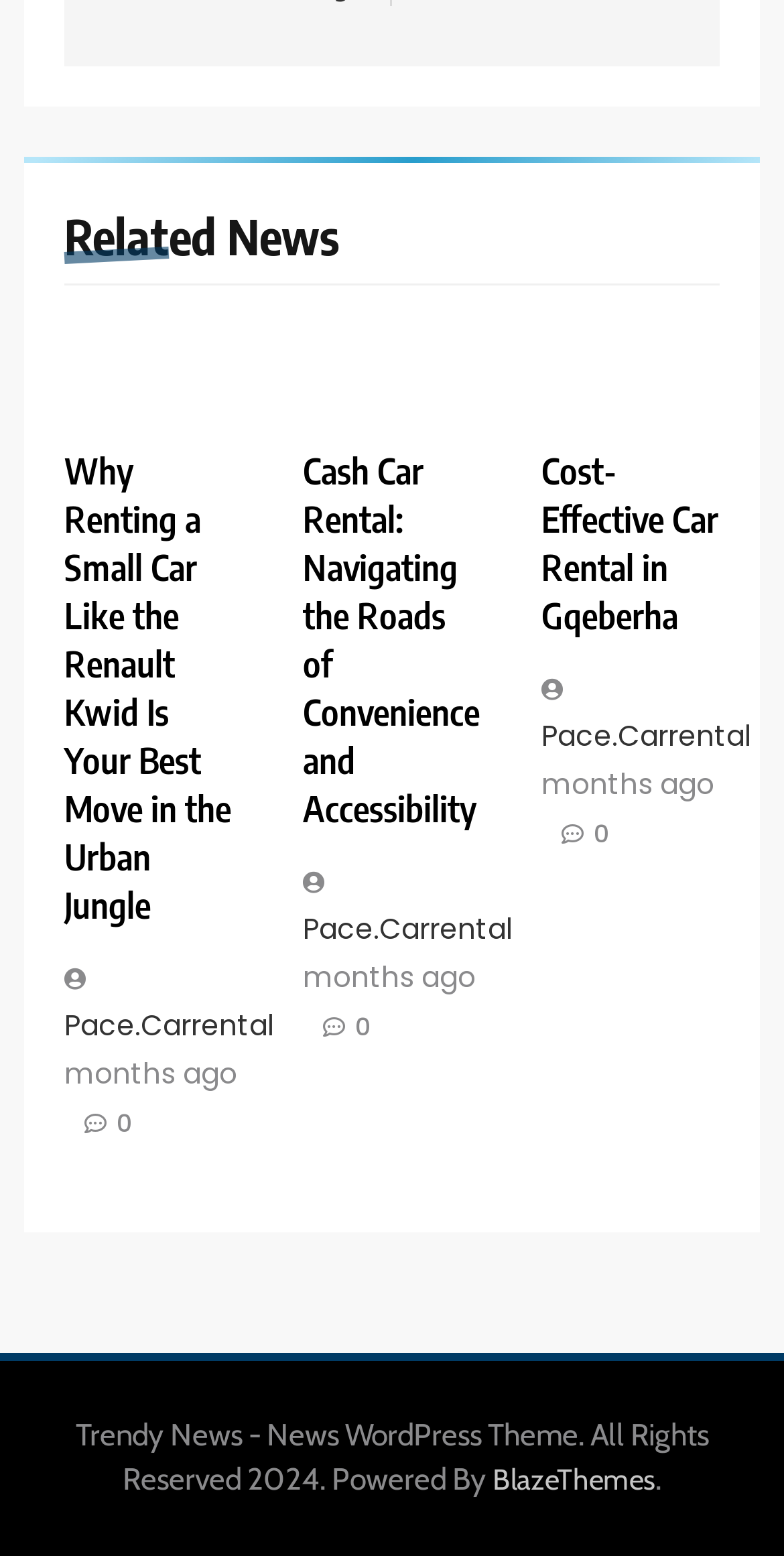What is the category of the news?
Carefully analyze the image and provide a thorough answer to the question.

The category of the news can be determined by looking at the heading element with the text 'Related News' at the top of the webpage, which suggests that the articles below are related news.